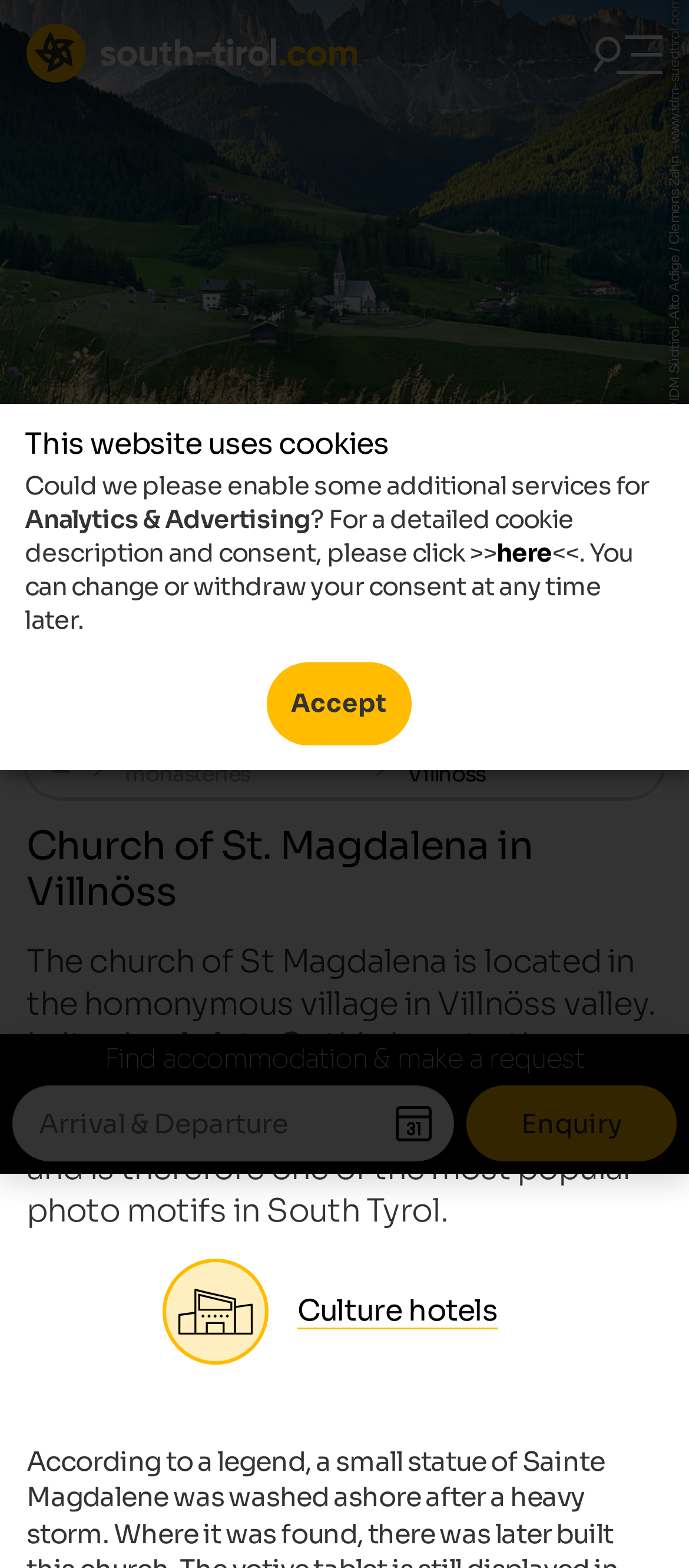Please identify the bounding box coordinates of the area I need to click to accomplish the following instruction: "Click on Holidays in South Tyrol".

[0.038, 0.014, 0.526, 0.054]